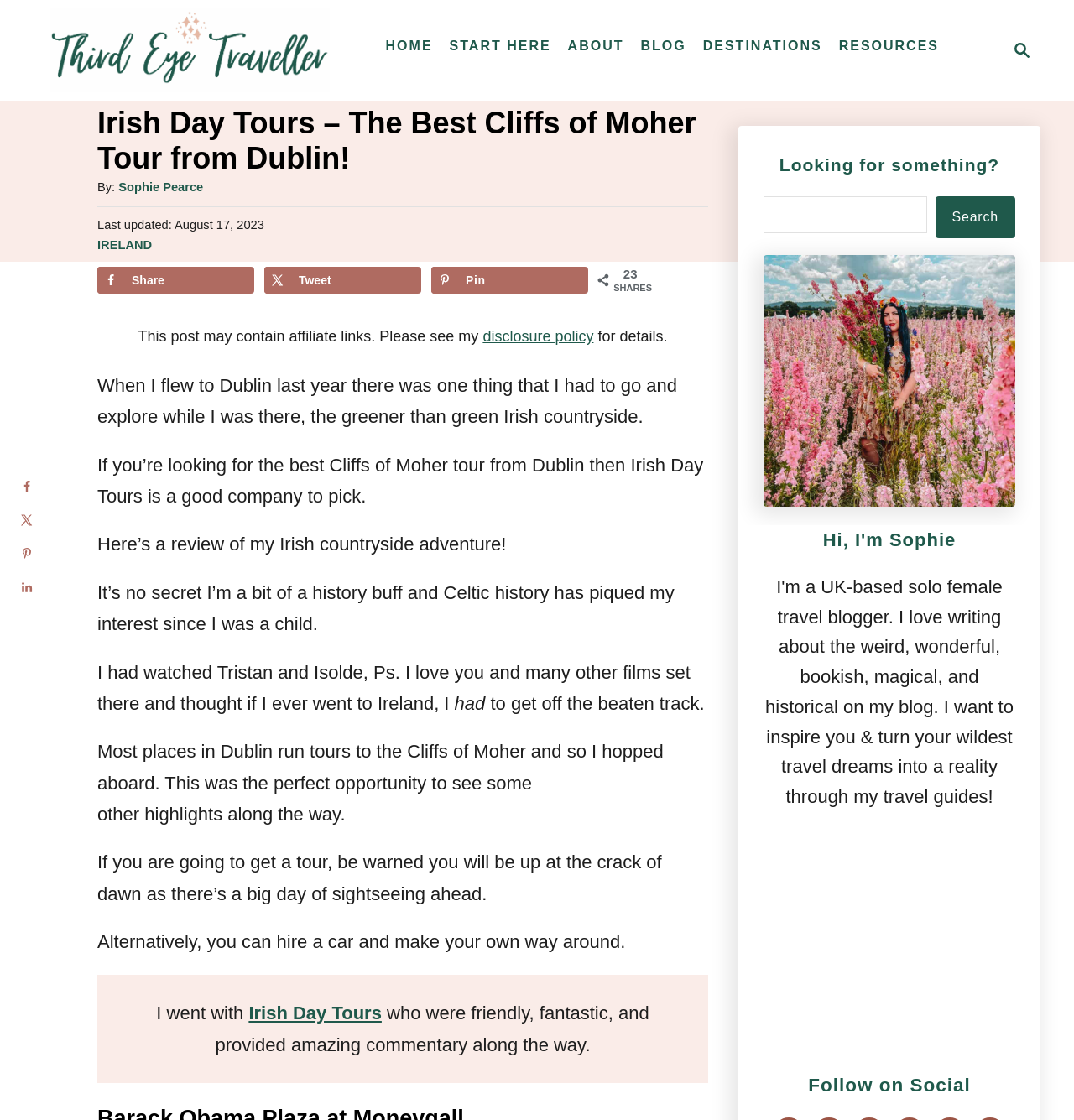Produce a meticulous description of the webpage.

This webpage is a travel blog post about a tour to the Cliffs of Moher from Dublin. At the top, there is a search bar with a magnifying glass icon on the right side. Below the search bar, there are six navigation links: "HOME", "START HERE", "ABOUT", "BLOG", "DESTINATIONS", and "RESOURCES". 

To the left of the navigation links, there is a logo of "Third Eye Traveller" with a link to the website. Below the logo, there is a header section with the title "Irish Day Tours – The Best Cliffs of Moher Tour from Dublin!" and information about the author, Sophie Pearce, and the date of the post.

The main content of the post is a review of the author's experience with Irish Day Tours. The text is divided into several paragraphs, with the first paragraph introducing the author's interest in Celtic history and their decision to take a tour to the Cliffs of Moher. The subsequent paragraphs describe the tour, including the early morning start, the sights seen along the way, and the author's positive experience with Irish Day Tours.

On the right side of the page, there is a sidebar with a search box, a profile picture of Sophie Pearce, and a section titled "Hi, I'm Sophie". Below this section, there are social media links to follow Sophie on various platforms. At the bottom of the sidebar, there is a section titled "Follow on Social" with more social media links.

Throughout the page, there are several social sharing buttons, including "Share on Facebook", "Share on X", "Save to Pinterest", and "Share on LinkedIn", which allow readers to share the post on their social media platforms.